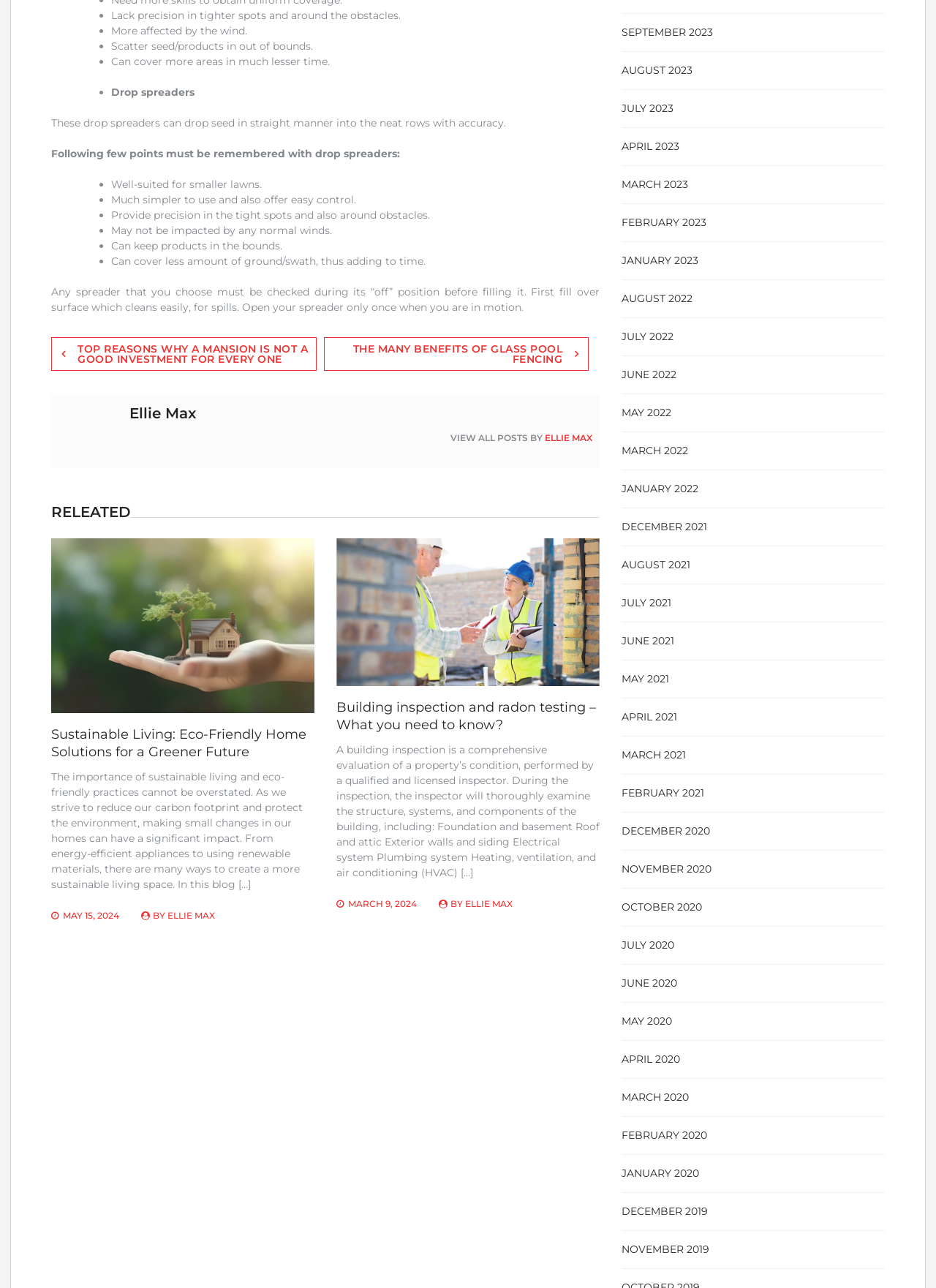Given the description of the UI element: "August 2022", predict the bounding box coordinates in the form of [left, top, right, bottom], with each value being a float between 0 and 1.

[0.664, 0.227, 0.74, 0.237]